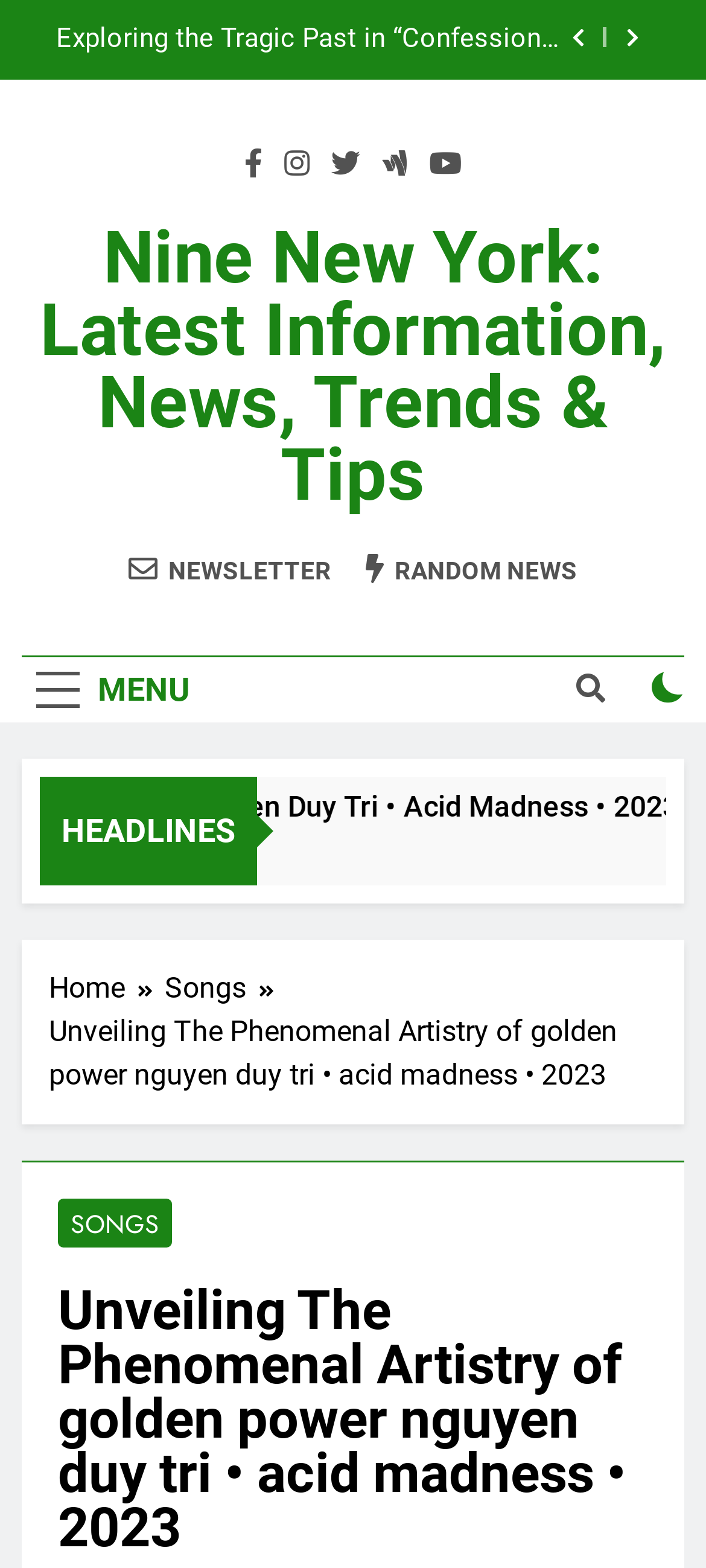Using the description: "Random News", identify the bounding box of the corresponding UI element in the screenshot.

[0.518, 0.352, 0.818, 0.374]